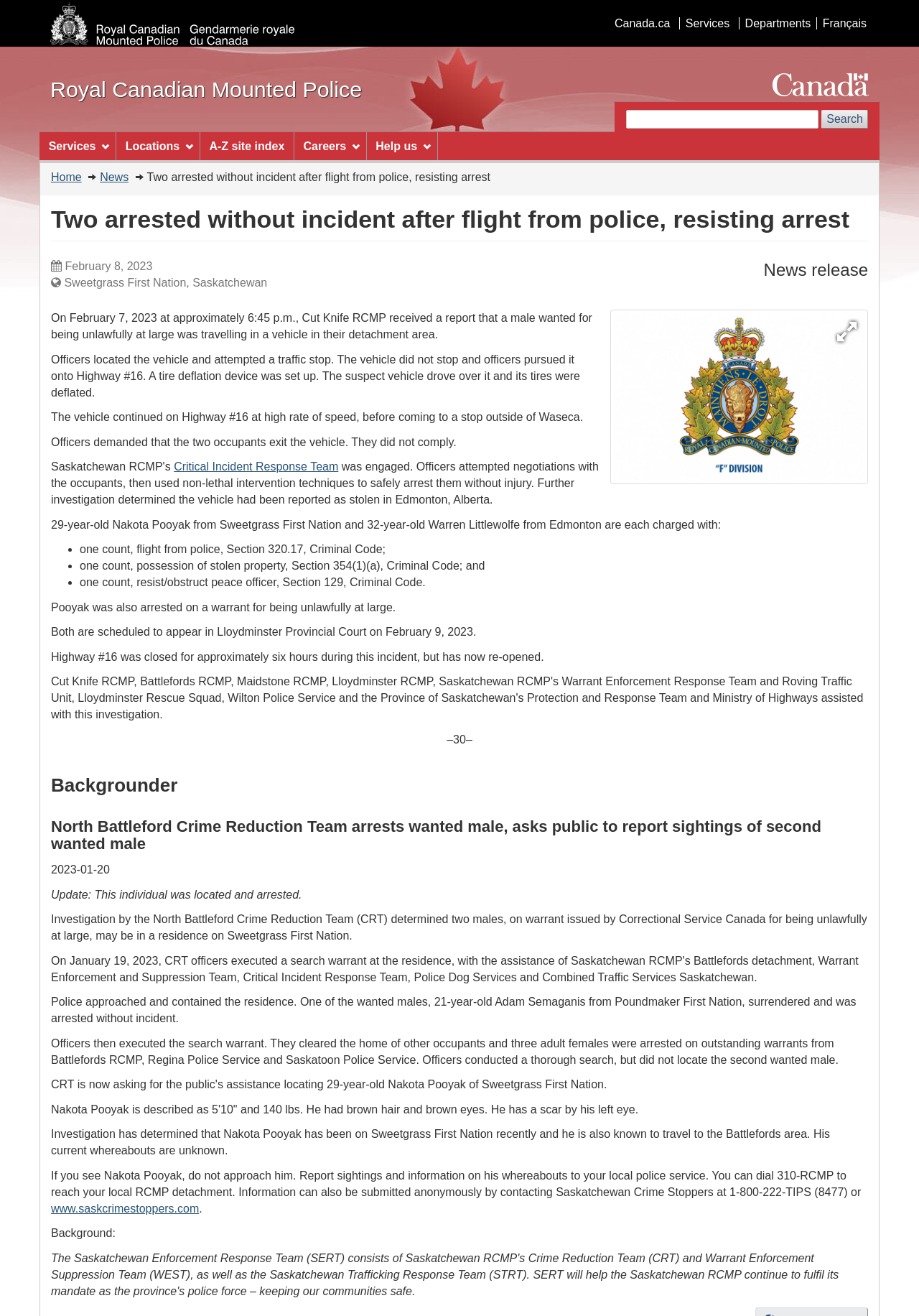Identify the bounding box coordinates of the area that should be clicked in order to complete the given instruction: "Search website". The bounding box coordinates should be four float numbers between 0 and 1, i.e., [left, top, right, bottom].

[0.681, 0.084, 0.891, 0.098]